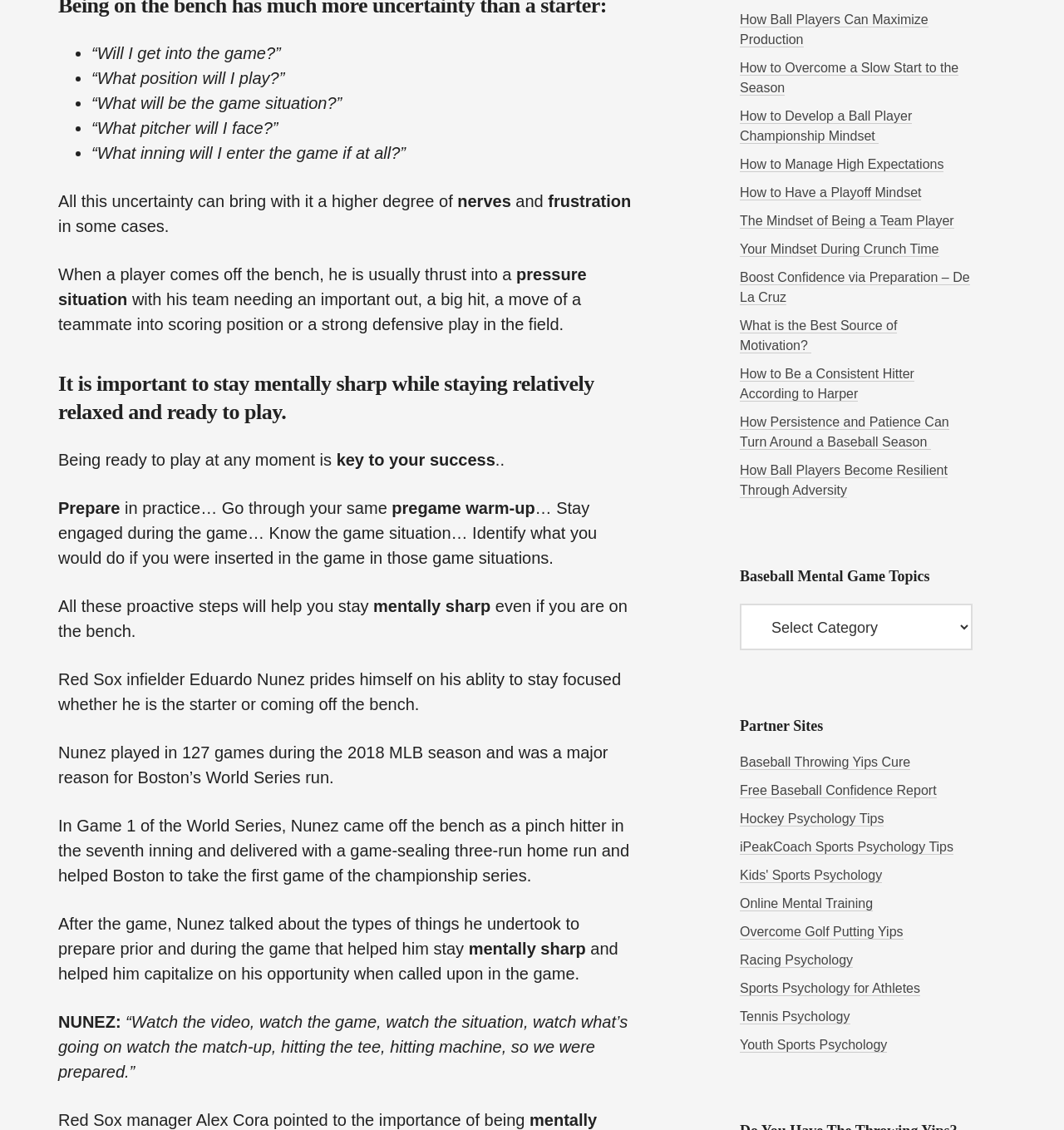Please find the bounding box coordinates of the clickable region needed to complete the following instruction: "Visit 'Baseball Throwing Yips Cure'". The bounding box coordinates must consist of four float numbers between 0 and 1, i.e., [left, top, right, bottom].

[0.695, 0.668, 0.856, 0.681]